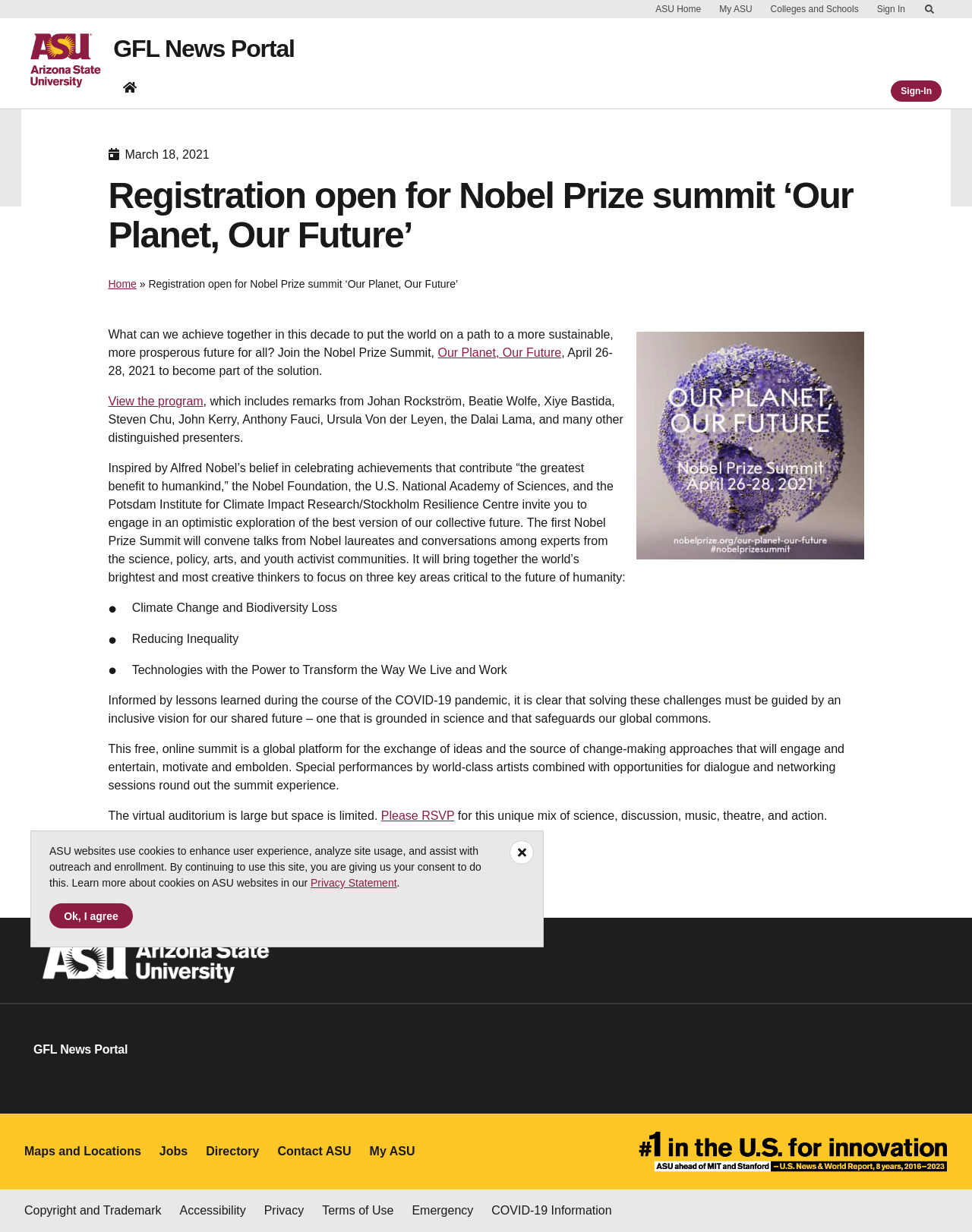Determine the bounding box coordinates of the area to click in order to meet this instruction: "Go to ASU Home".

[0.668, 0.001, 0.728, 0.014]